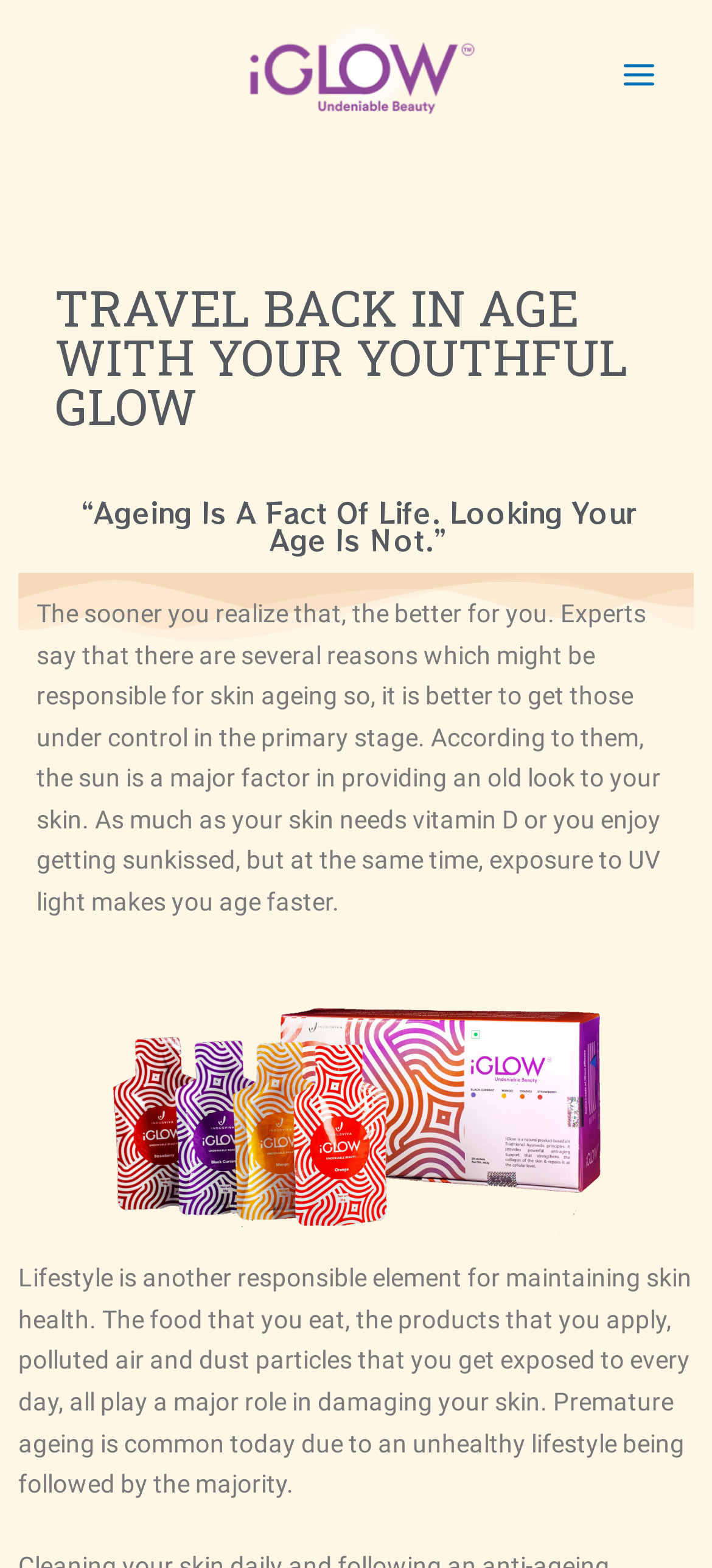Can you give a detailed response to the following question using the information from the image? What is the effect of UV light on skin?

Based on the text on the webpage, exposure to UV light makes the skin age faster, as stated in the sentence 'exposure to UV light makes you age faster.'